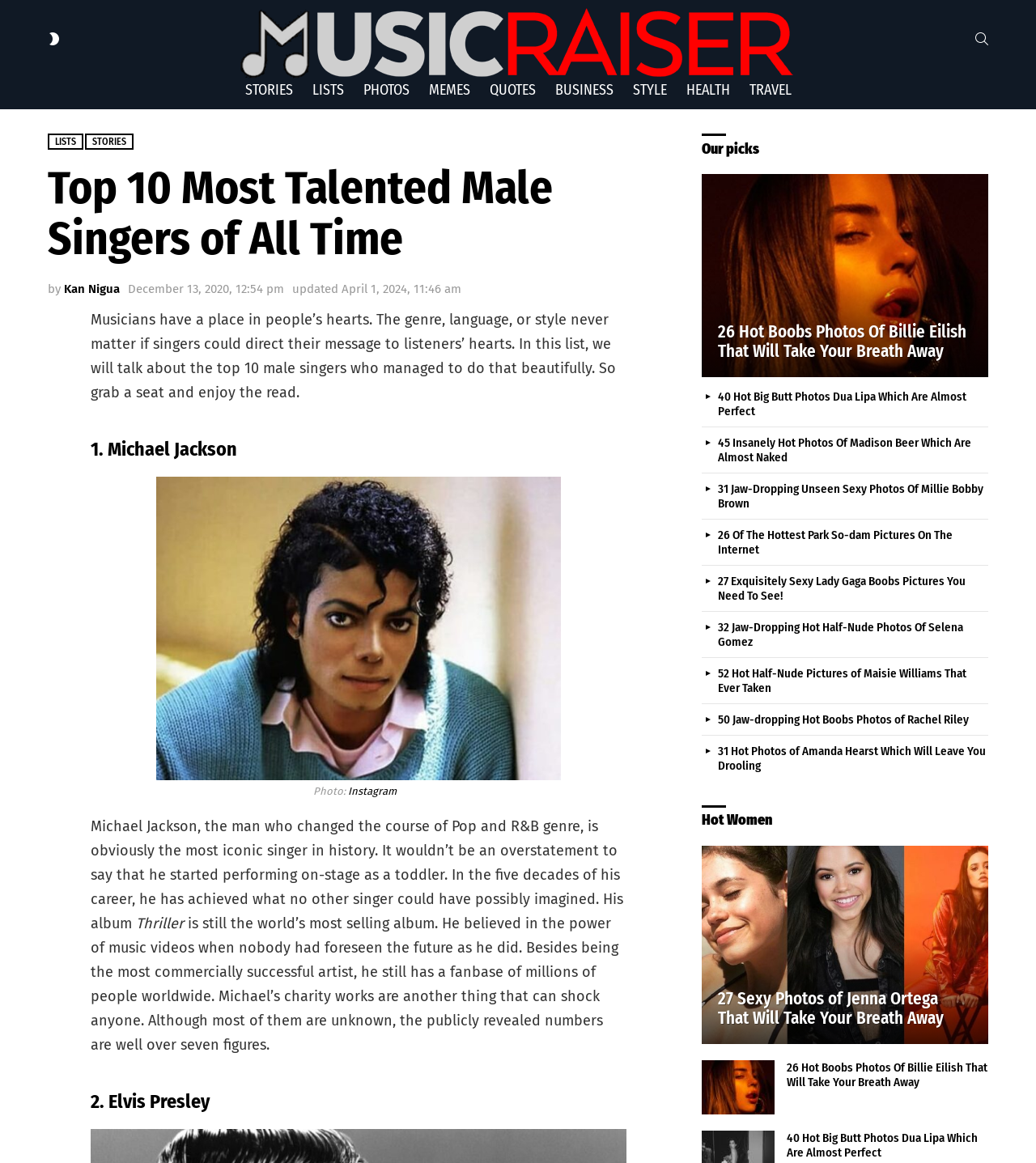Pinpoint the bounding box coordinates of the clickable element needed to complete the instruction: "Read about Michael Jackson". The coordinates should be provided as four float numbers between 0 and 1: [left, top, right, bottom].

[0.088, 0.377, 0.605, 0.396]